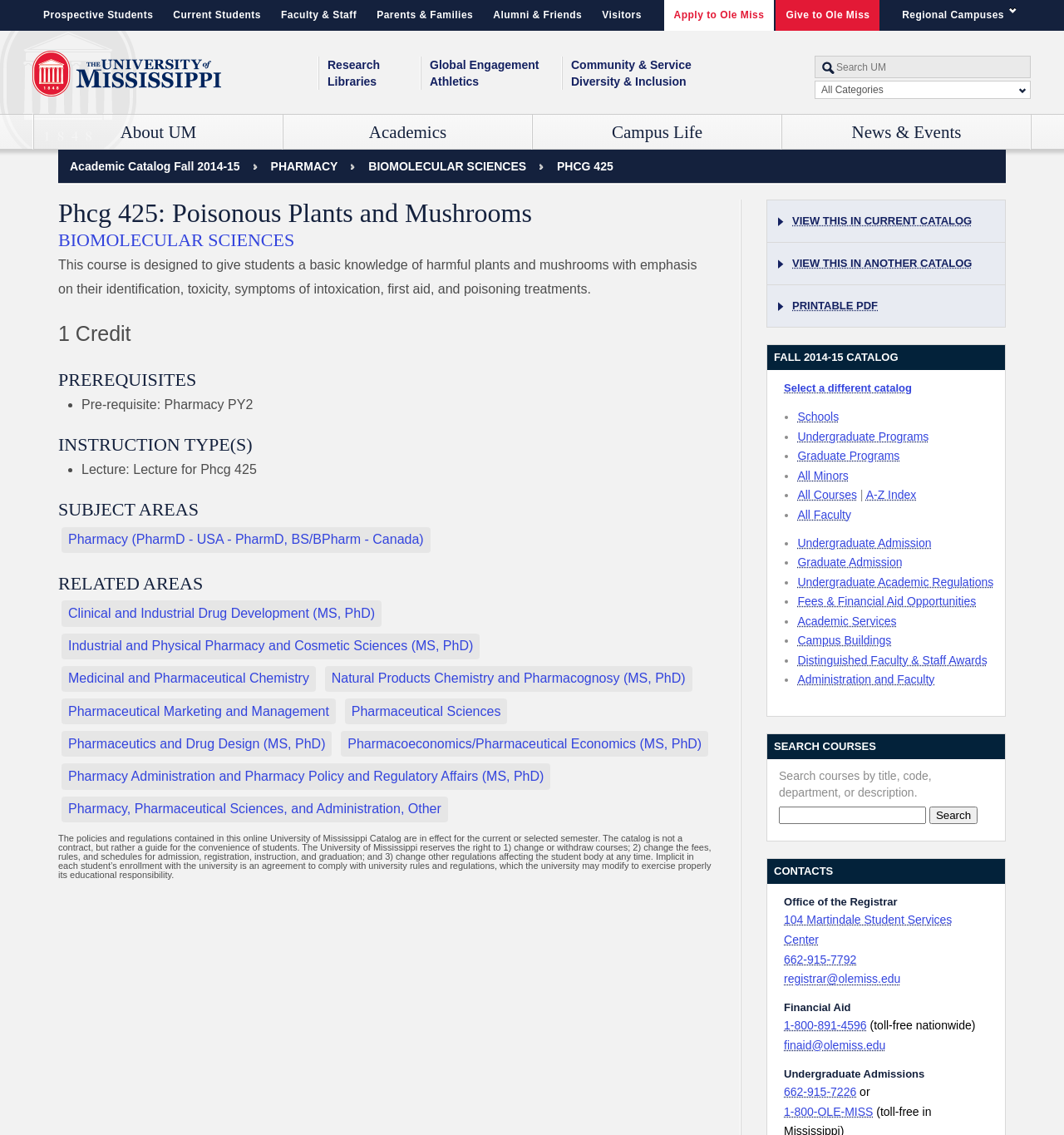Please find and provide the title of the webpage.

The University of Mississippi